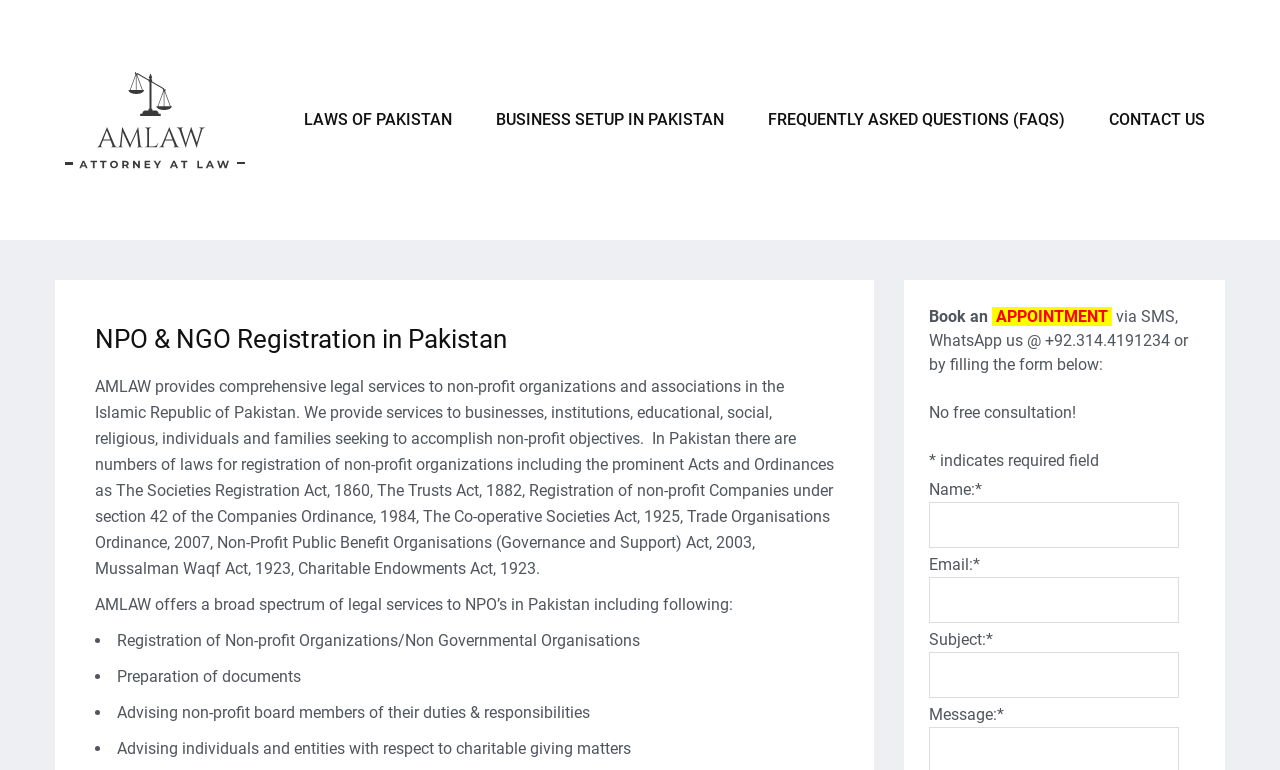What type of organizations does AMLAW provide legal services to?
Using the image as a reference, answer with just one word or a short phrase.

Non-profit organizations